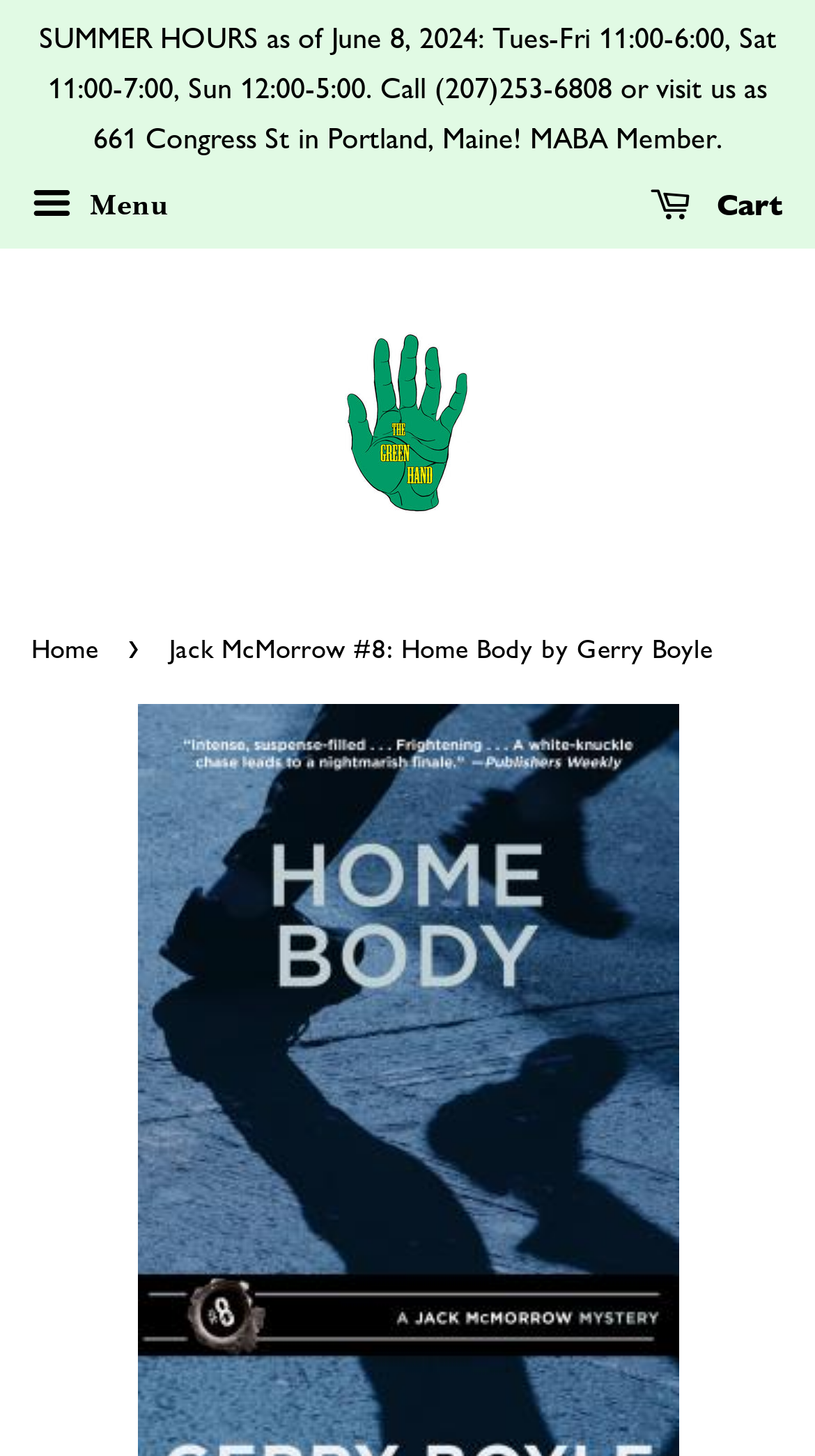Determine the main headline of the webpage and provide its text.

Jack McMorrow #8: Home Body by Gerry Boyle